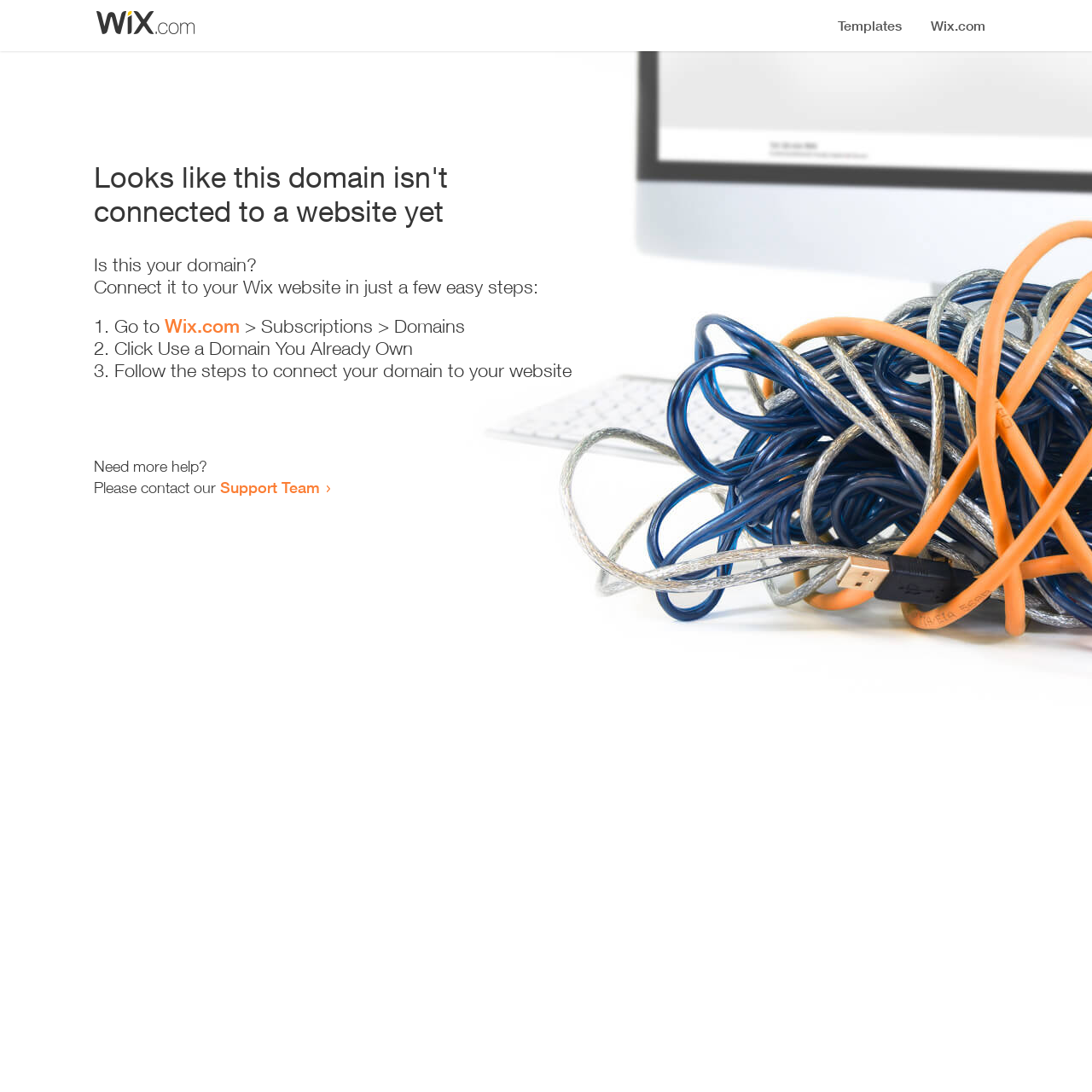Find the bounding box of the UI element described as follows: "Support Team".

[0.202, 0.438, 0.293, 0.455]